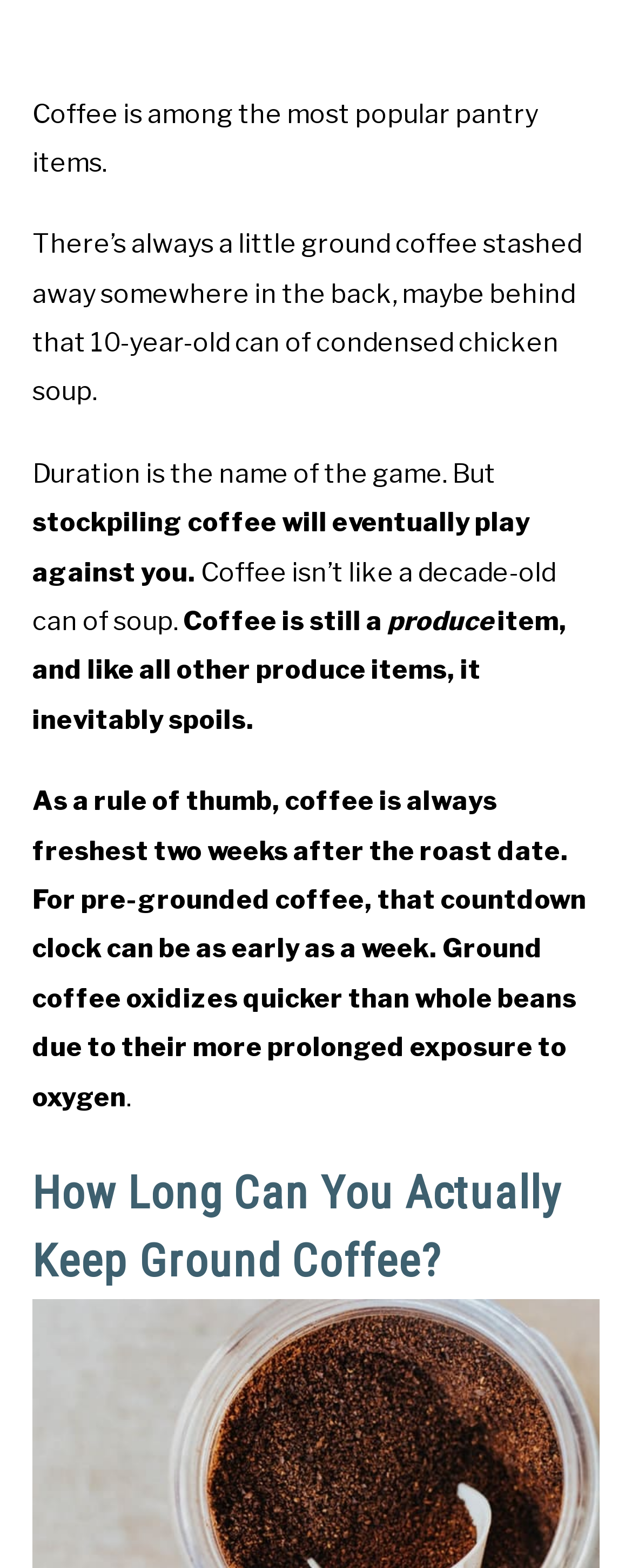Using the provided description: "Troy De Ville", find the bounding box coordinates of the corresponding UI element. The output should be four float numbers between 0 and 1, in the format [left, top, right, bottom].

[0.049, 0.052, 0.133, 0.113]